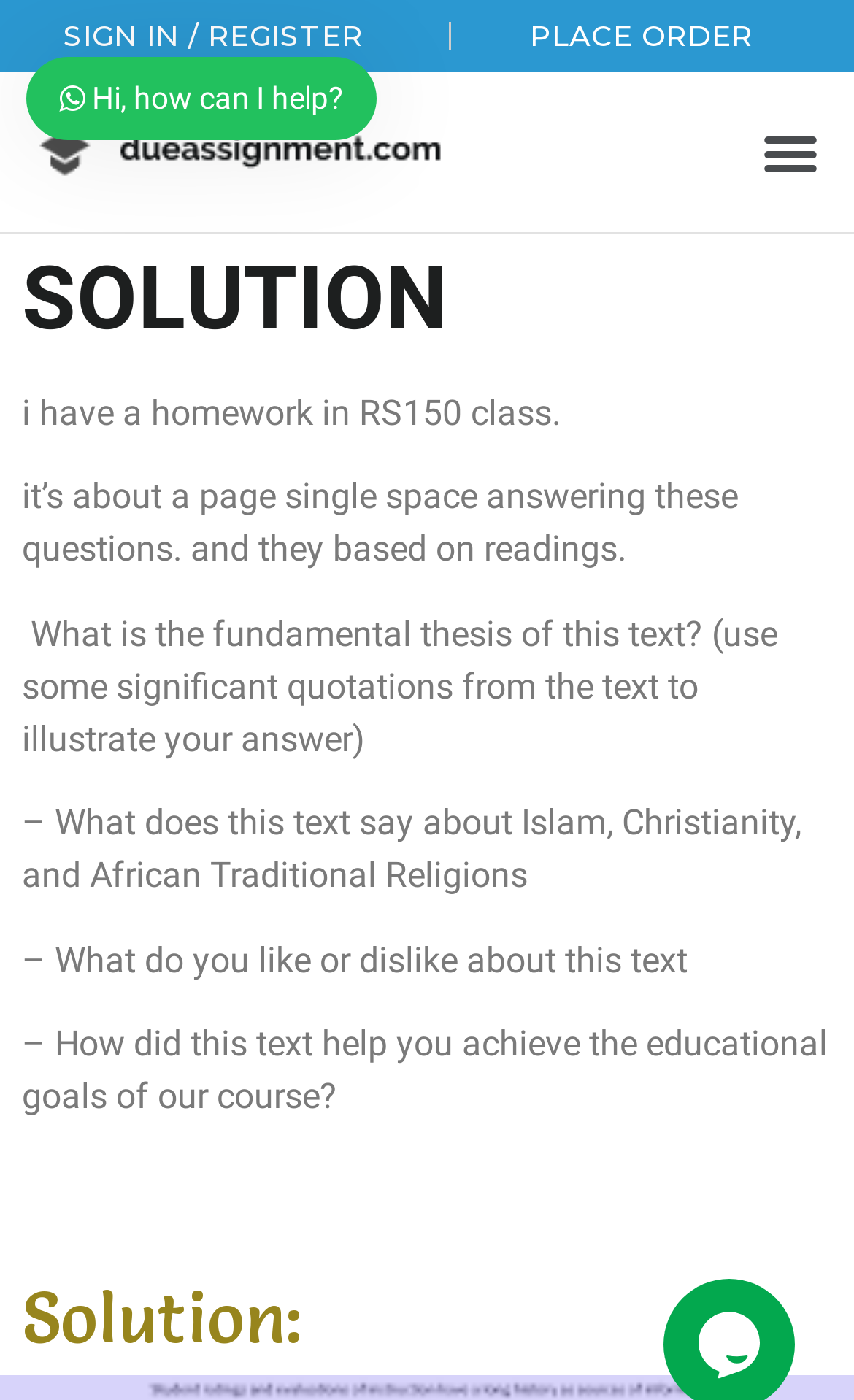Answer the question briefly using a single word or phrase: 
What is the greeting message on the webpage?

Hi, how can I help?